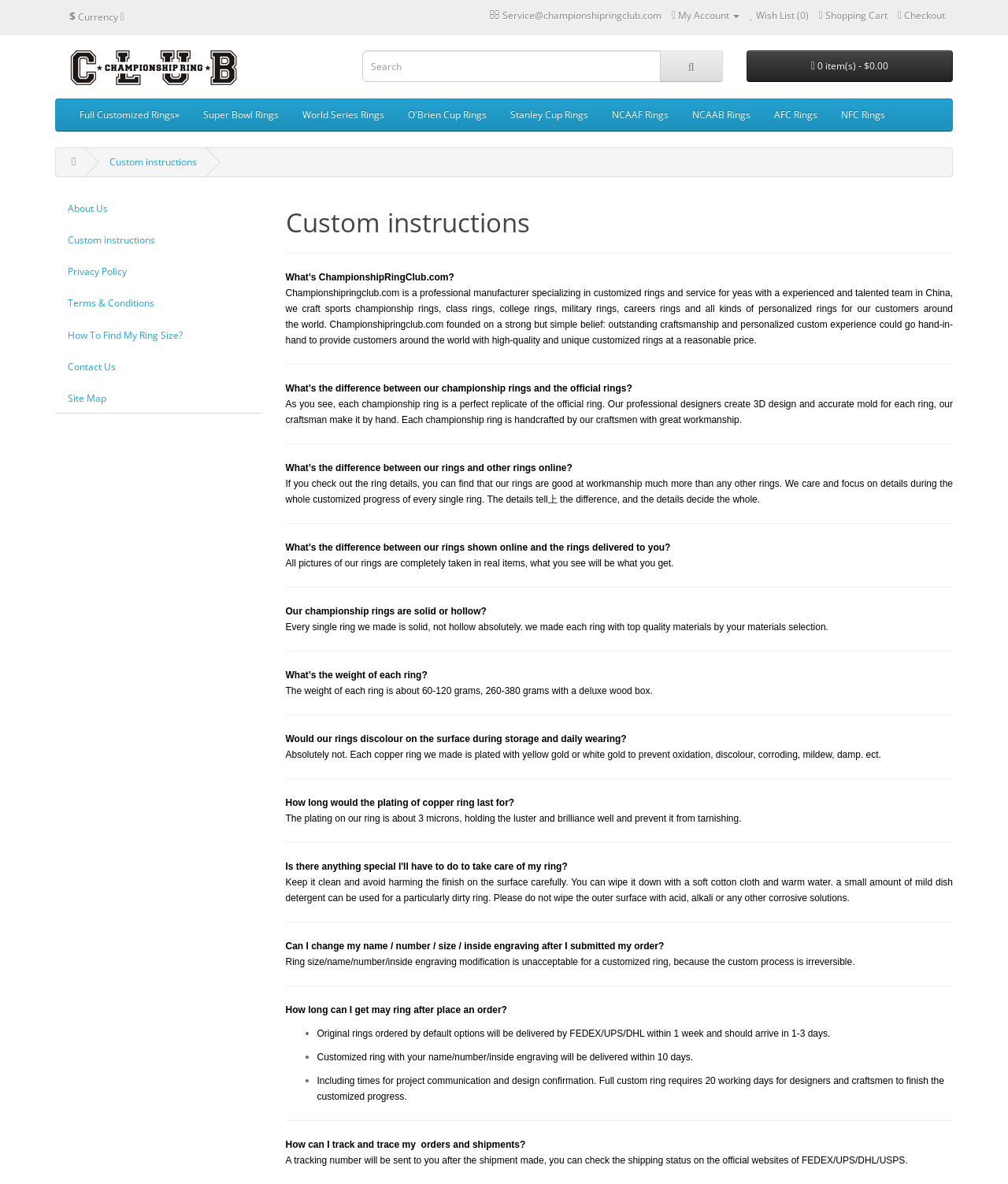Write a detailed summary of the webpage.

This webpage is about Custom Instructions for Championship Ring Club, a professional manufacturer of customized rings. At the top, there is a navigation bar with several links, including a currency button, a search bar, and links to My Account, Wish List, Shopping Cart, and Checkout. Below the navigation bar, there is a logo of Championship Ring Club with an image and a search box.

The main content of the webpage is divided into sections, each with a heading and a separator line. The first section introduces Championship Ring Club, explaining that it is a professional manufacturer of customized rings with a talented team in China. The text describes the company's mission to provide high-quality and unique customized rings at a reasonable price.

The following sections answer various questions about the rings, including the difference between their championship rings and official rings, the difference between their rings and other rings online, and the difference between the rings shown online and the delivered rings. The sections also explain the materials used, the weight of each ring, and how to care for the rings.

Additionally, the webpage addresses questions about the plating of copper rings, how long the plating lasts, and whether the rings can be modified after an order is submitted. It also provides information on shipping, including the delivery time and how to track orders.

Throughout the webpage, there are several links to other pages, including About Us, Custom Instructions, Privacy Policy, Terms & Conditions, and Contact Us.